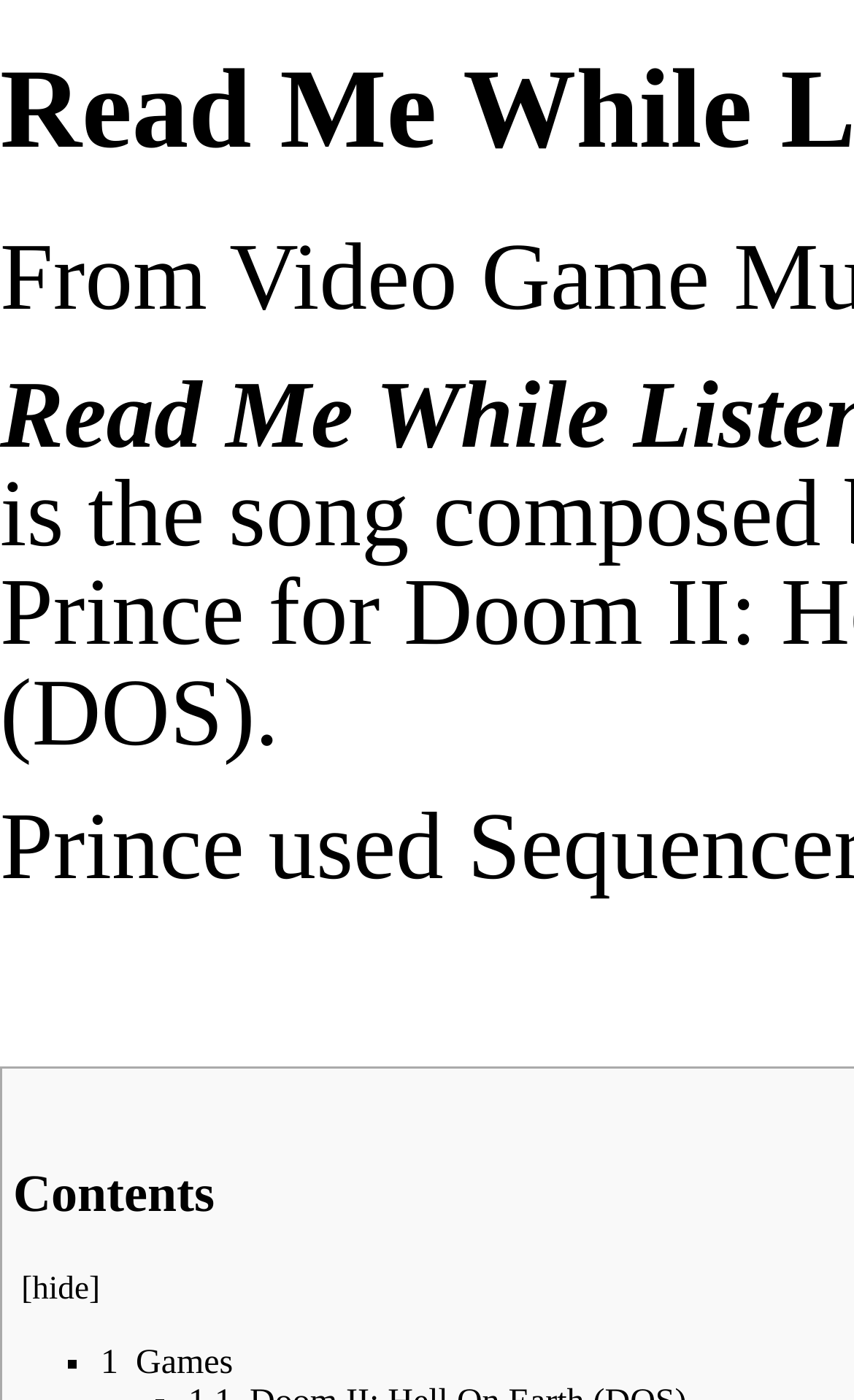Answer the question with a single word or phrase: 
What is the purpose of the button with the text 'hide'?

To hide something